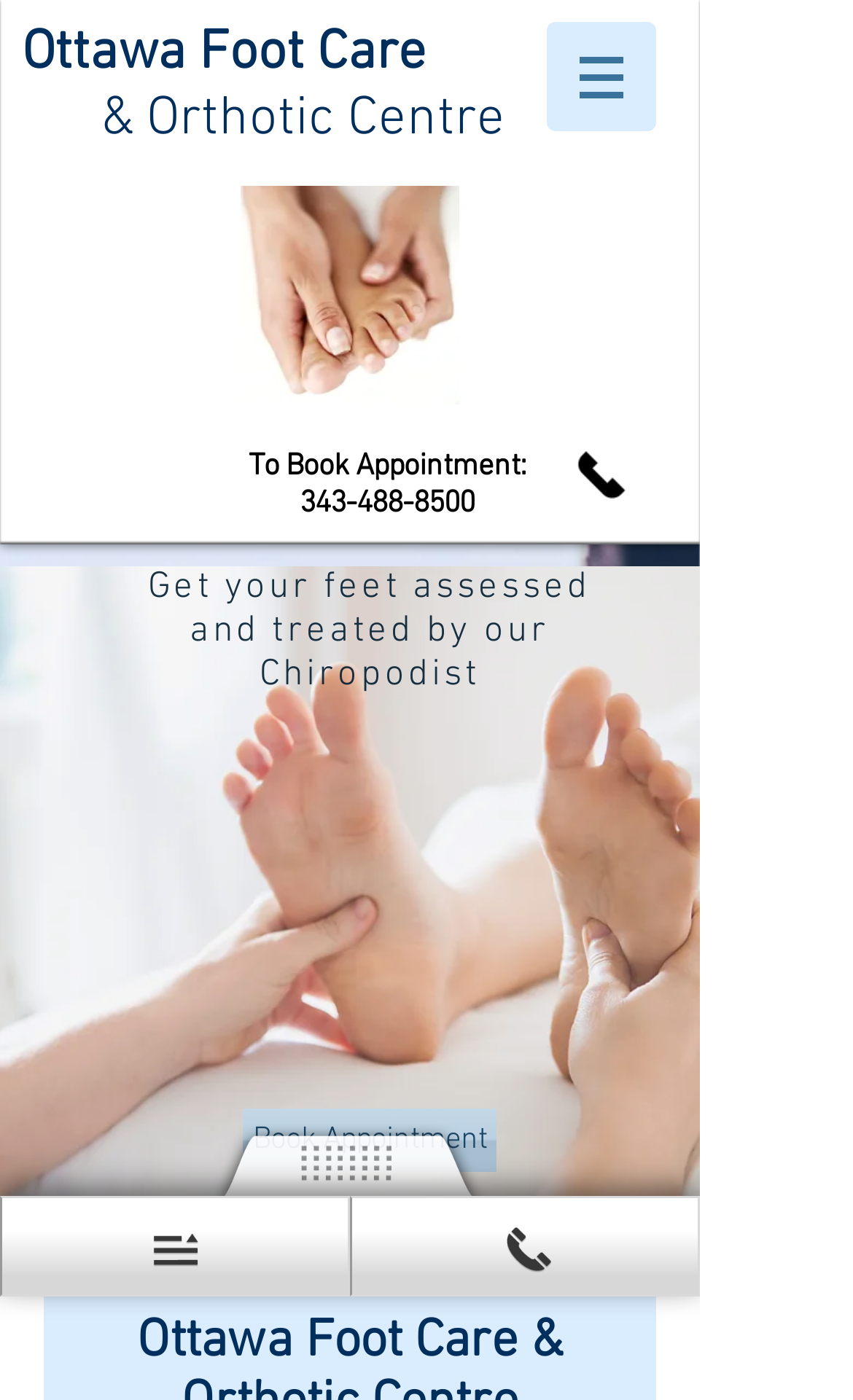What is the phone number to book an appointment?
Please answer the question with a detailed and comprehensive explanation.

I found the phone number by looking at the heading 'To Book Appointment:' and the link next to it, which contains the phone number.